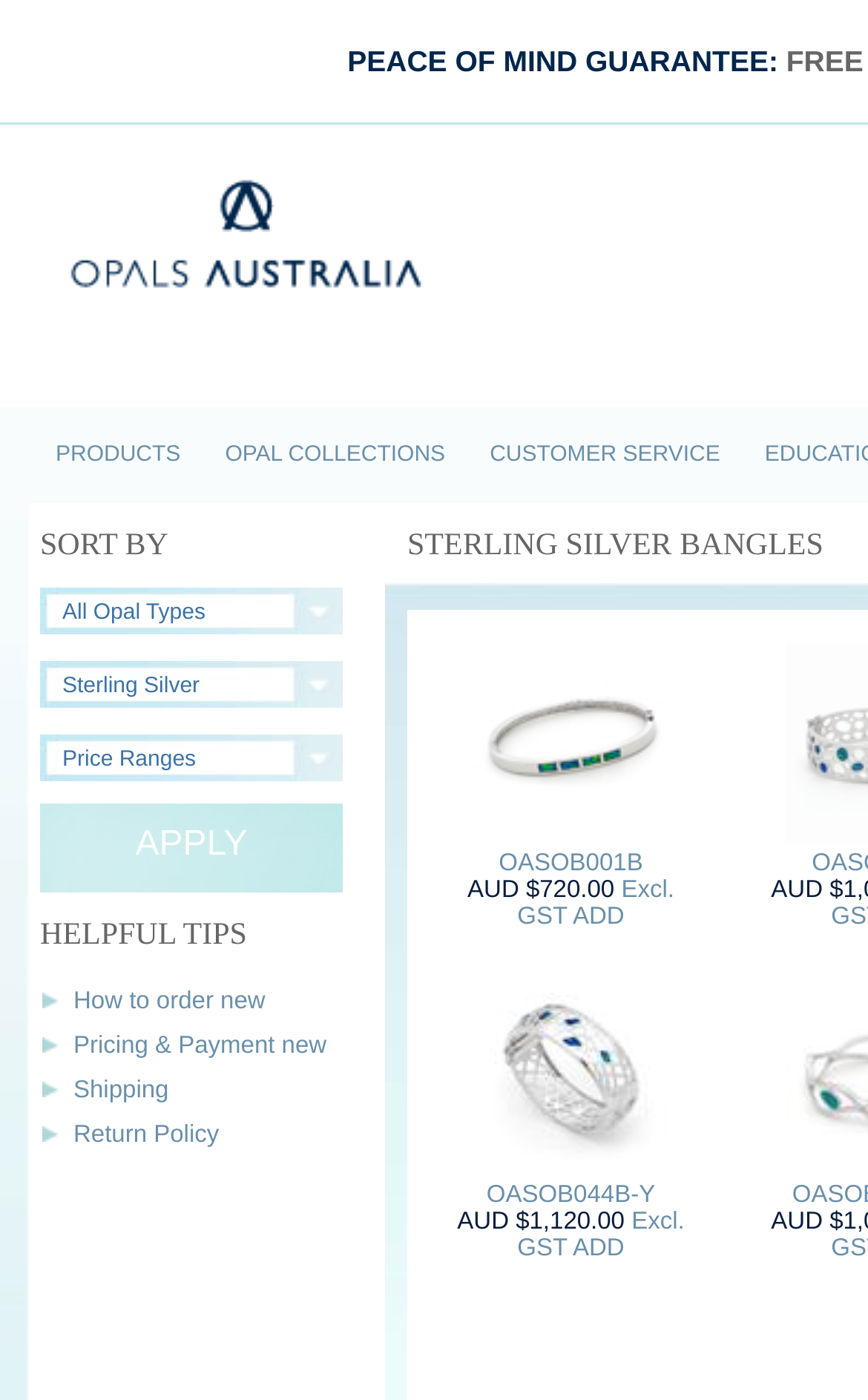Identify the bounding box coordinates of the part that should be clicked to carry out this instruction: "Get helpful tips on How to order new".

[0.085, 0.706, 0.306, 0.725]